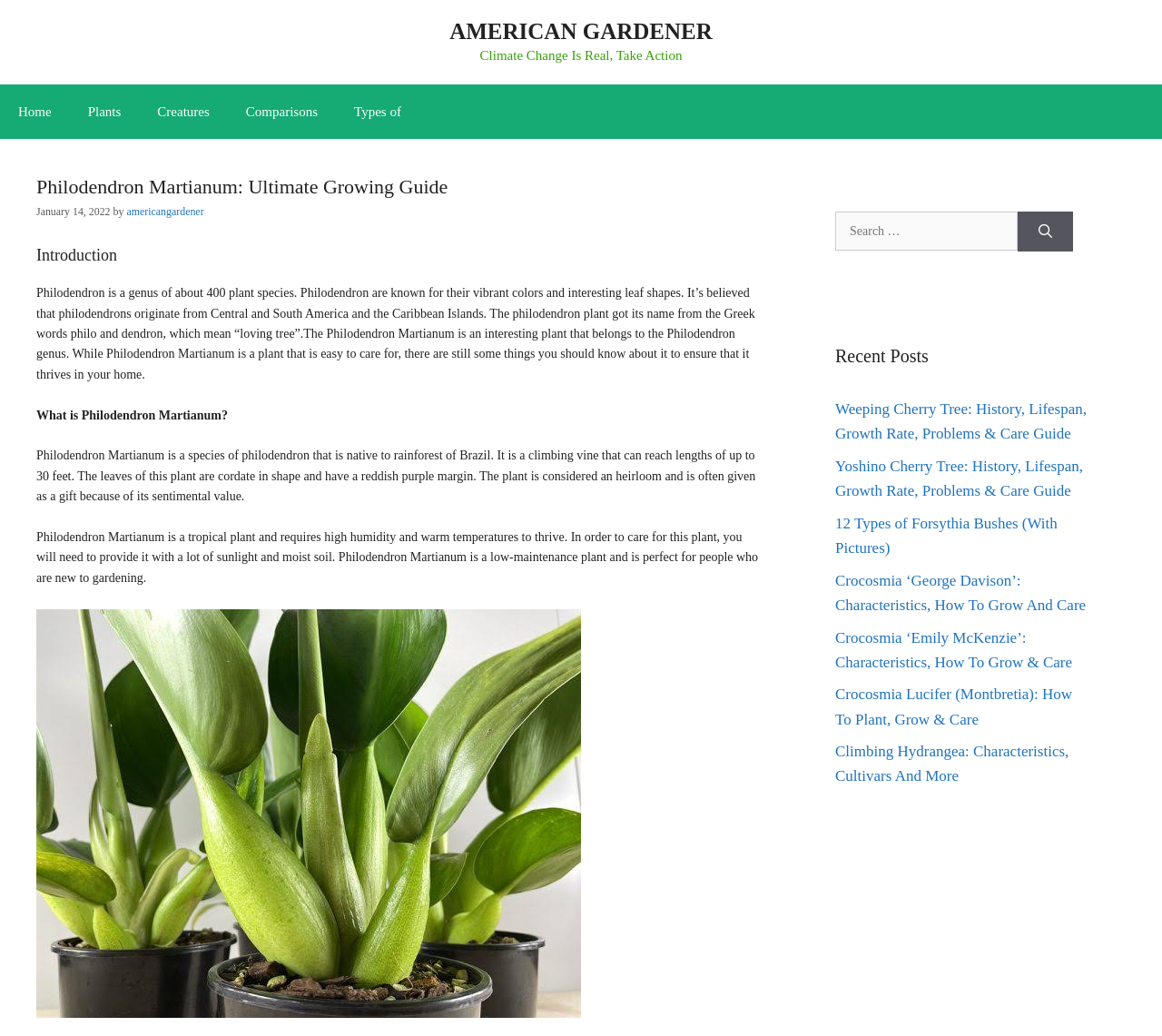Please specify the bounding box coordinates for the clickable region that will help you carry out the instruction: "Visit the 'AMERICAN GARDENER' website".

[0.387, 0.018, 0.613, 0.042]